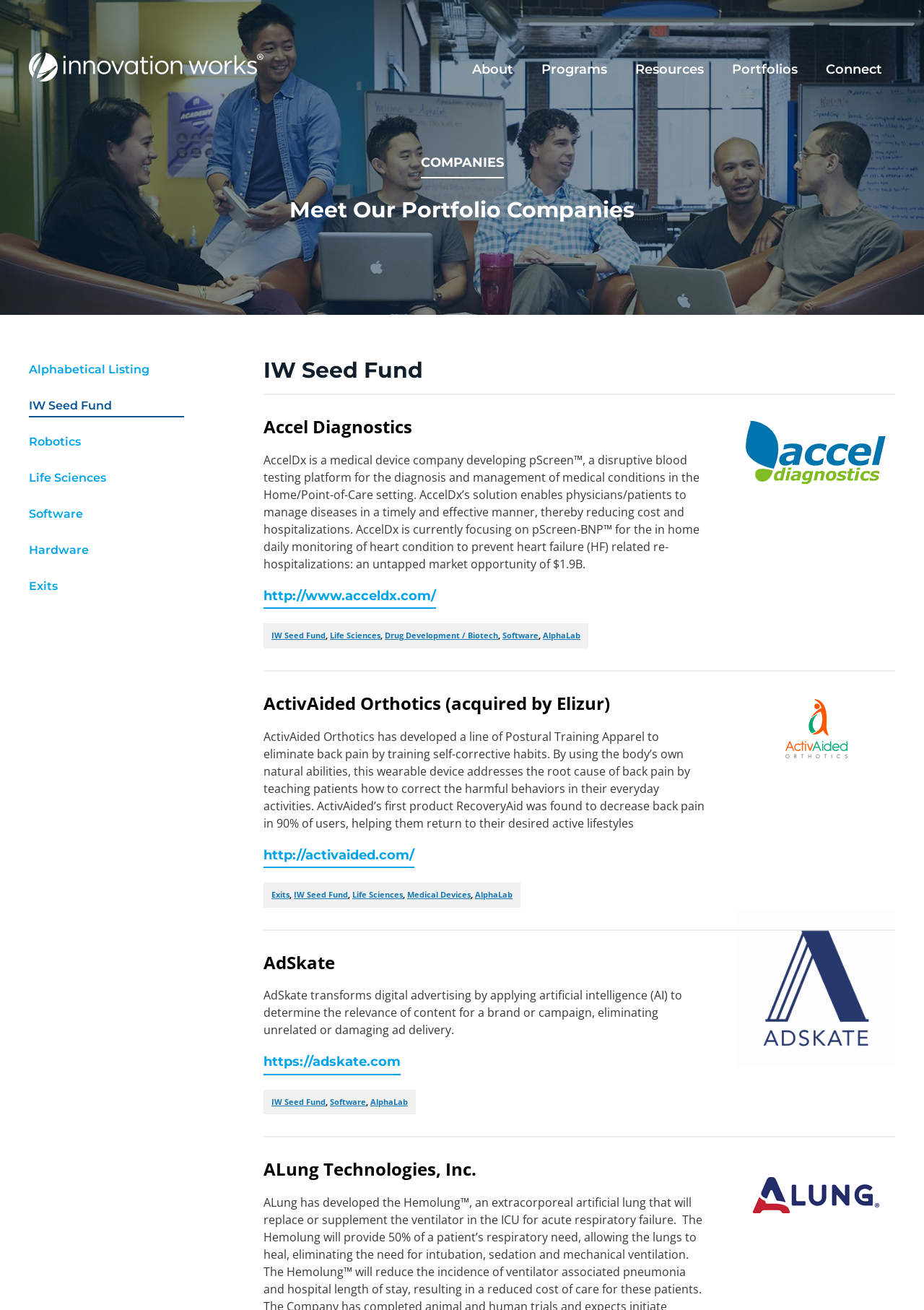Please identify the bounding box coordinates of the element on the webpage that should be clicked to follow this instruction: "View Alphabetical Listing". The bounding box coordinates should be given as four float numbers between 0 and 1, formatted as [left, top, right, bottom].

[0.031, 0.273, 0.199, 0.292]